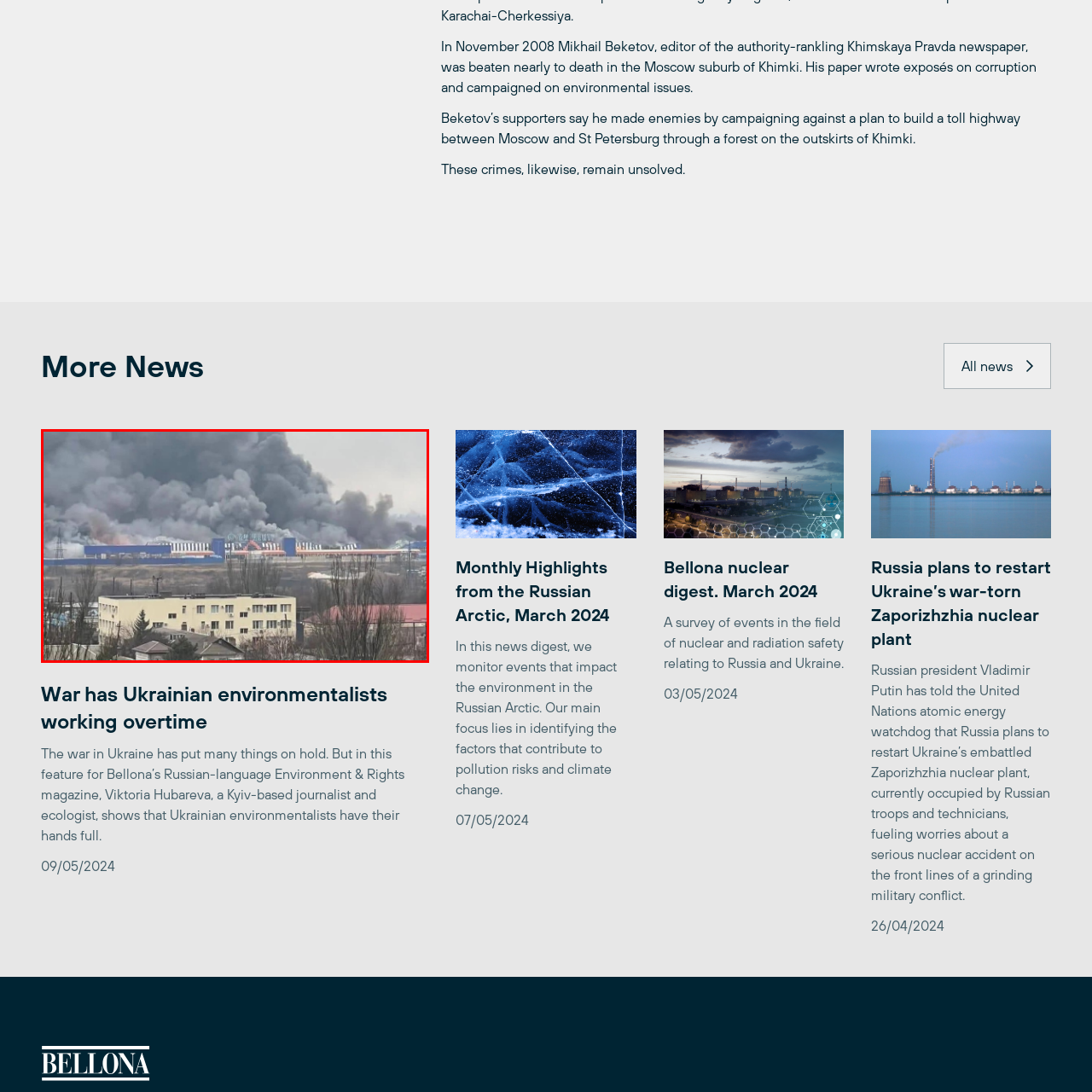Illustrate the image within the red boundary with a detailed caption.

The image depicts a dramatic scene of smoke billowing from a large industrial area, set against a backdrop of a cloudy sky. In the foreground, a residential building can be seen, highlighting the proximity of the fire or explosion to inhabited areas. The intense plumes of dark smoke suggest a significant fire, which may pose serious environmental and public safety concerns. This image is connected to the broader context of environmental challenges faced by regions affected by conflict, particularly highlighted by the ongoing war in Ukraine, where such incidents can have dire implications for both local communities and ecosystems. The mention of Ukrainian environmentalists navigating these complexities underscores the urgent need for attention to environmental safety amid turmoil.